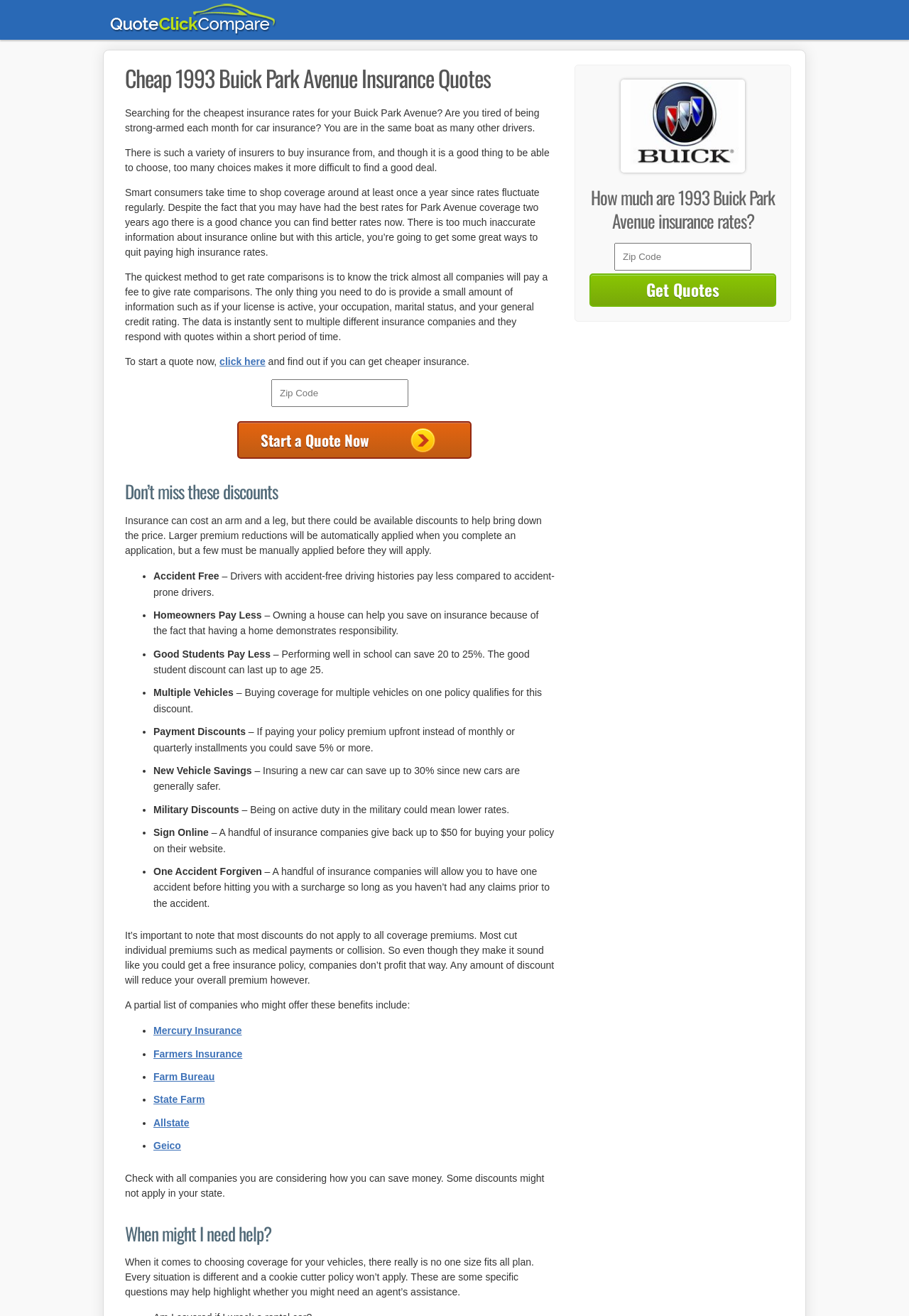Locate the bounding box coordinates of the area that needs to be clicked to fulfill the following instruction: "Click the 'Start a Quote Now' button". The coordinates should be in the format of four float numbers between 0 and 1, namely [left, top, right, bottom].

[0.261, 0.32, 0.518, 0.349]